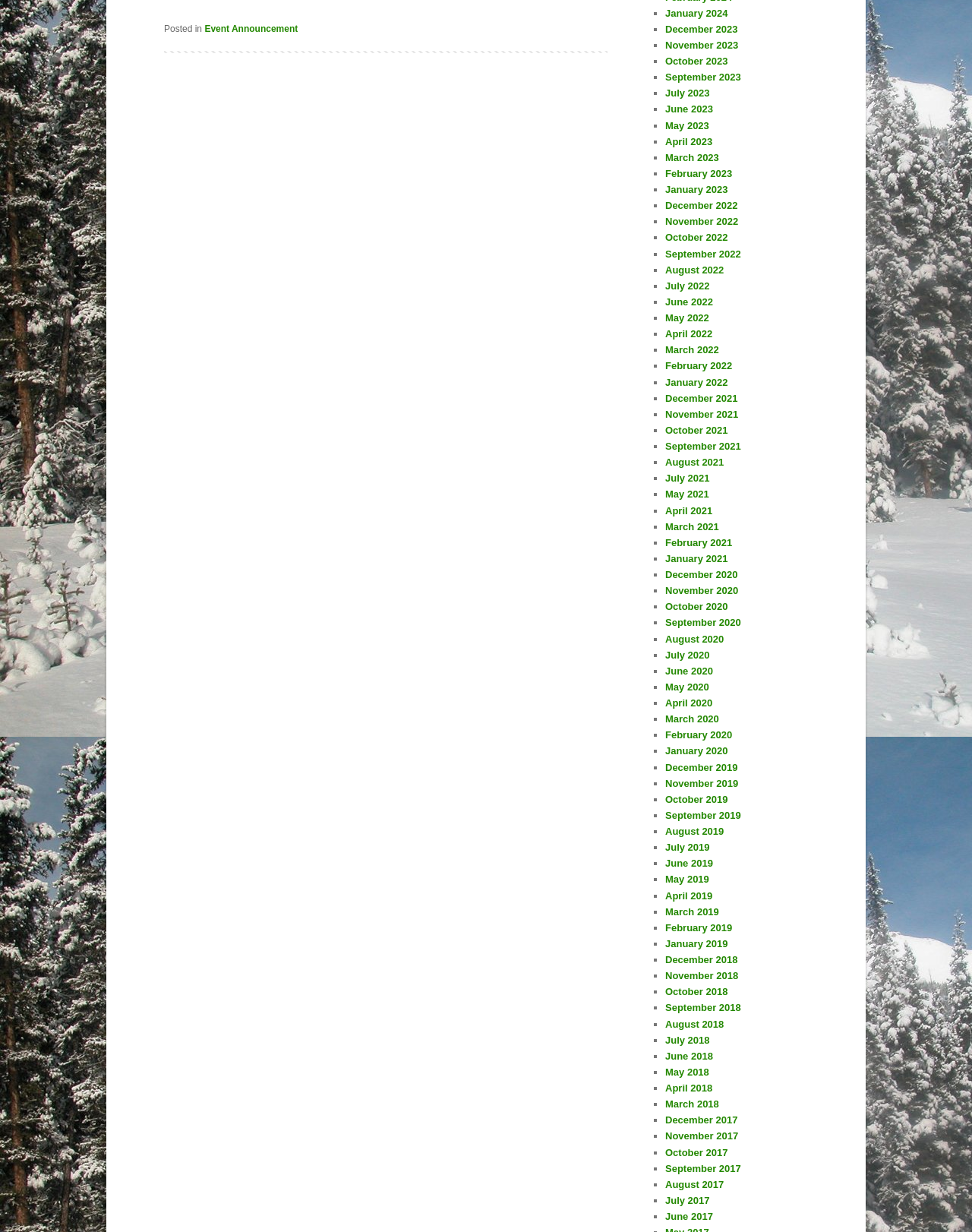Please identify the bounding box coordinates of the element that needs to be clicked to perform the following instruction: "View January 2024".

[0.684, 0.006, 0.749, 0.015]